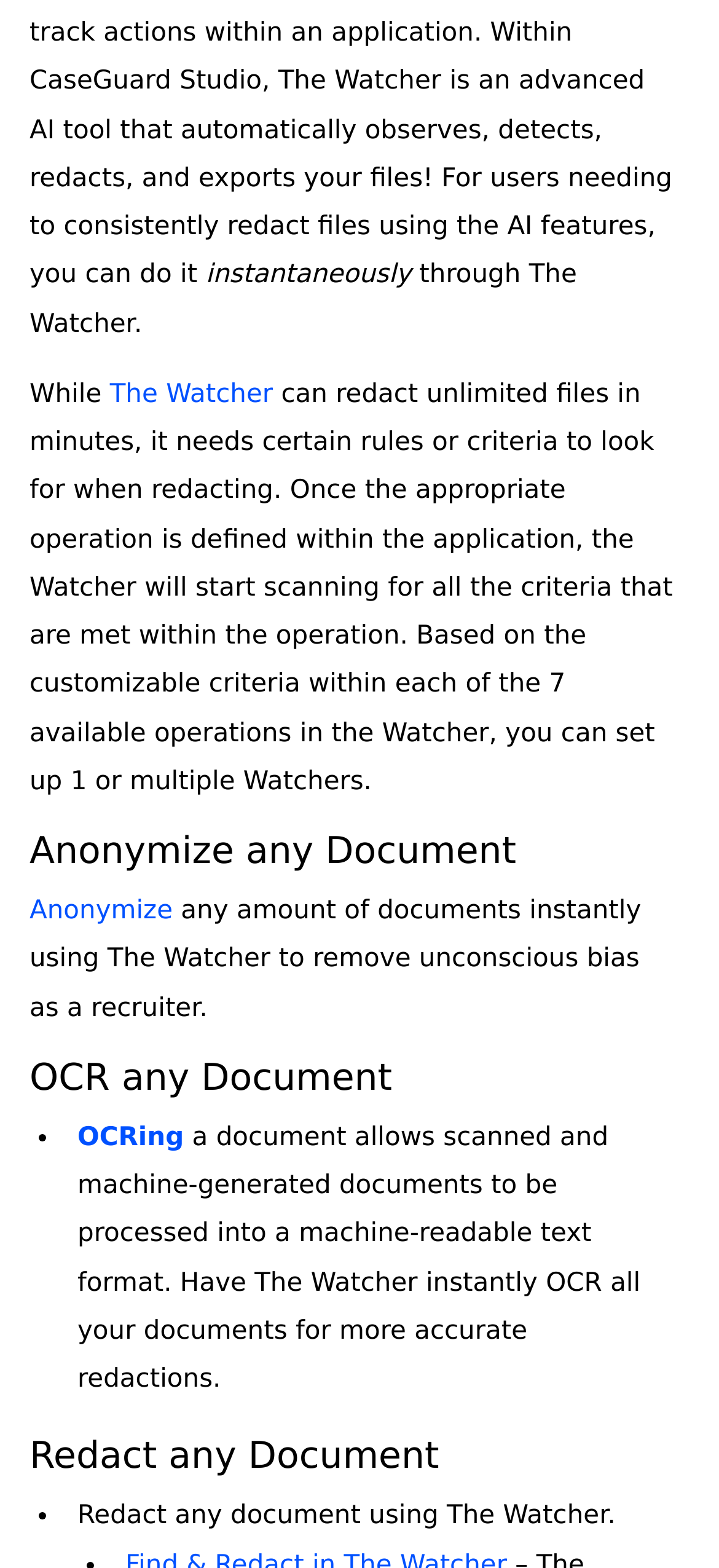Provide the bounding box coordinates, formatted as (top-left x, top-left y, bottom-right x, bottom-right y), with all values being floating point numbers between 0 and 1. Identify the bounding box of the UI element that matches the description: Yiwu Market Guide

None